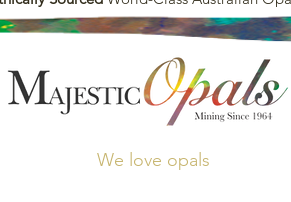What is the focus of Majestic Opals' business? Based on the image, give a response in one word or a short phrase.

Mining and curation of opals